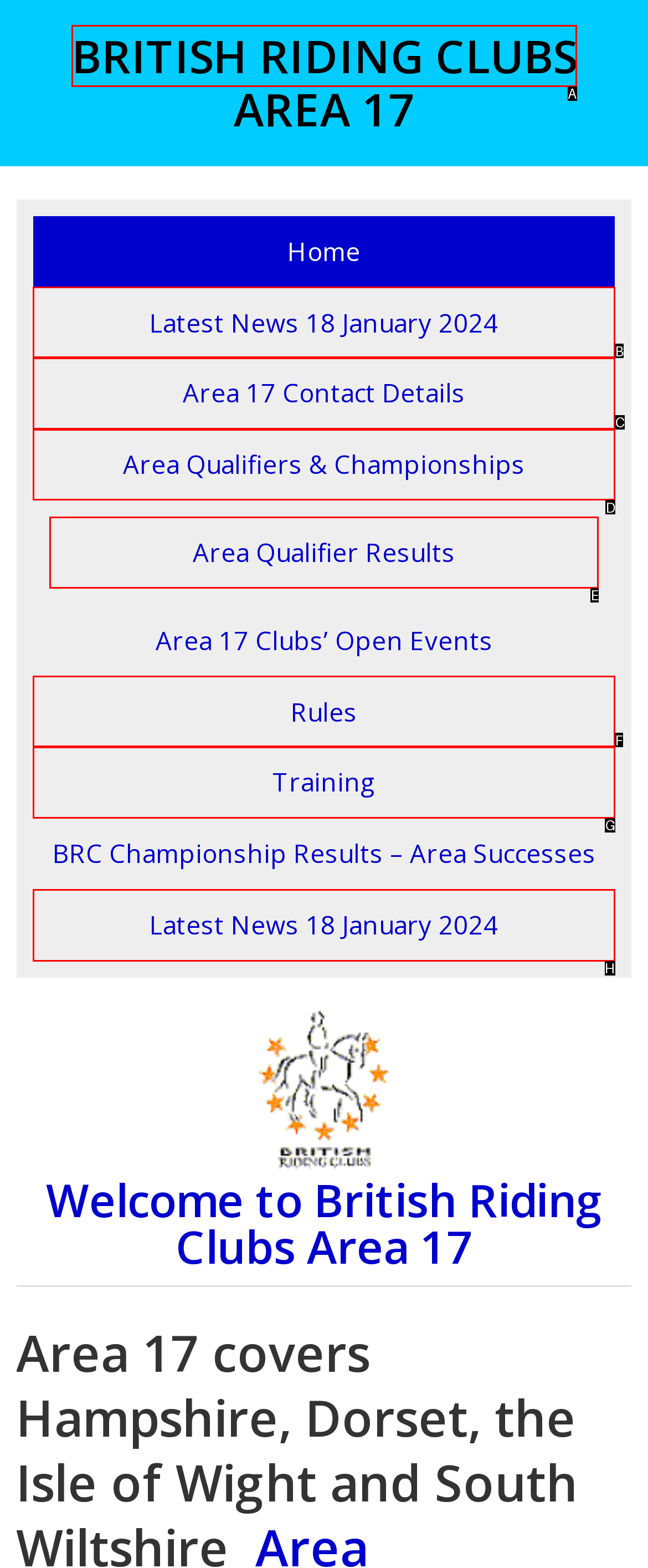For the instruction: Read 'Latest News 18 January 2024', which HTML element should be clicked?
Respond with the letter of the appropriate option from the choices given.

H